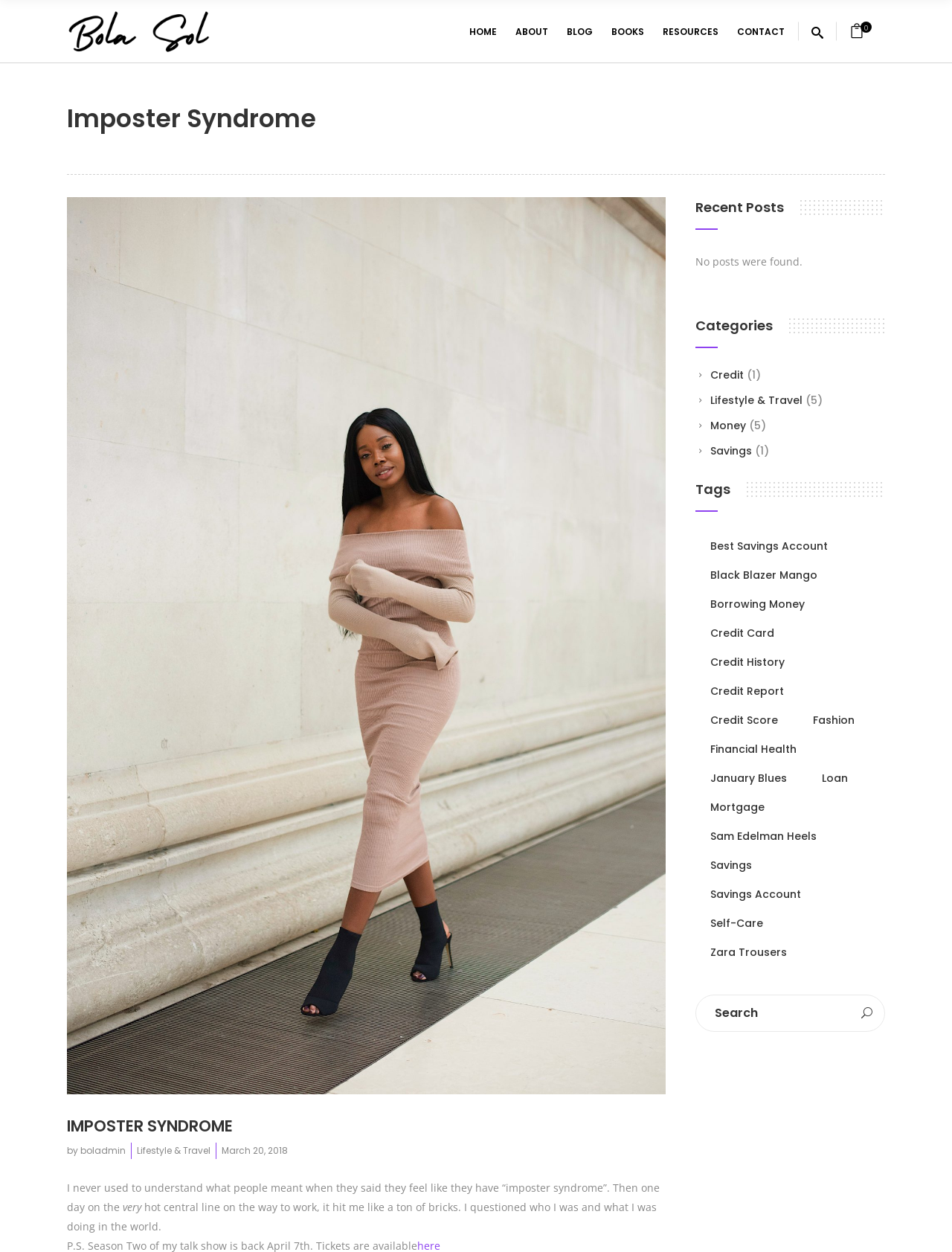Pinpoint the bounding box coordinates of the element that must be clicked to accomplish the following instruction: "Click the HOME link". The coordinates should be in the format of four float numbers between 0 and 1, i.e., [left, top, right, bottom].

[0.483, 0.0, 0.531, 0.05]